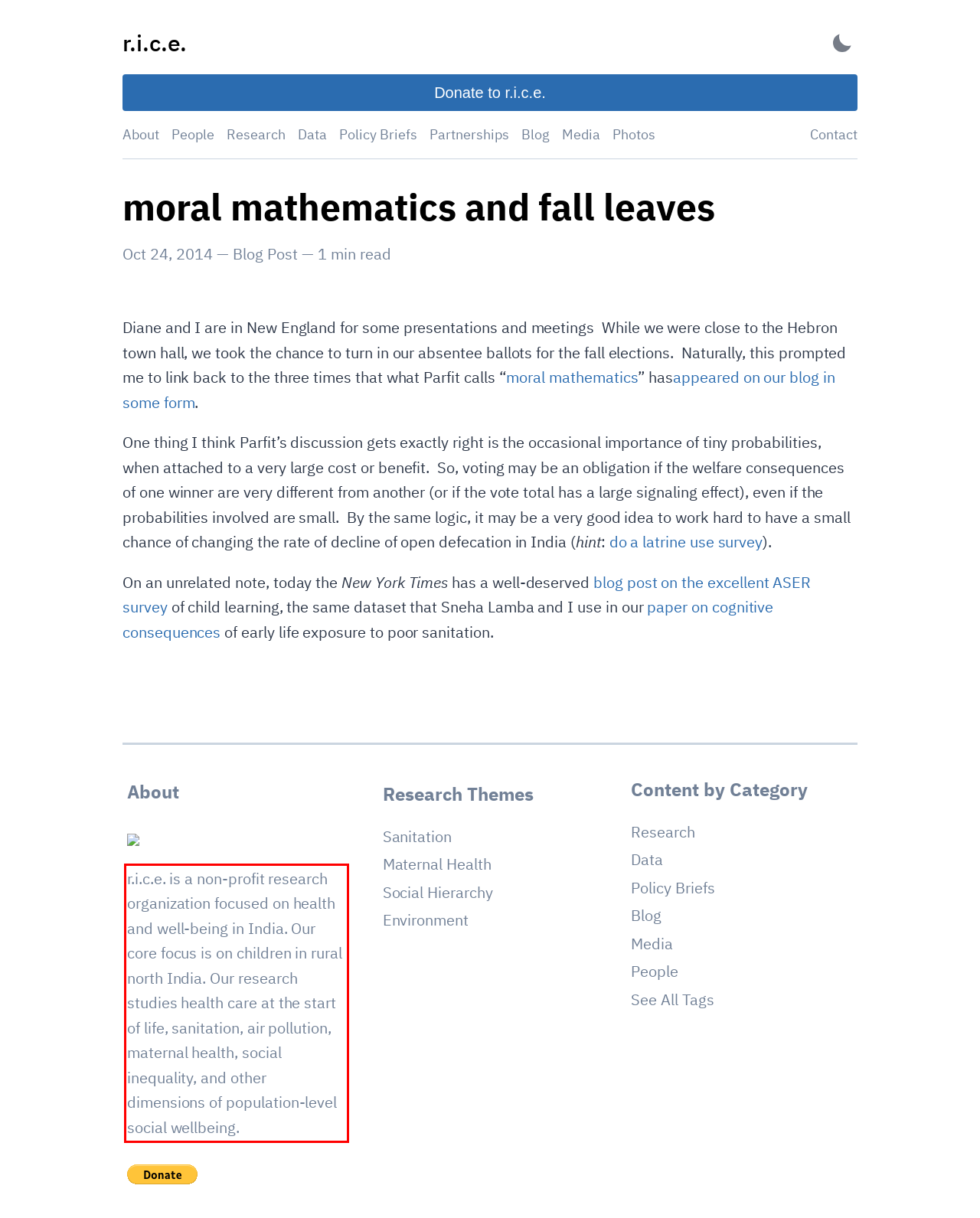There is a screenshot of a webpage with a red bounding box around a UI element. Please use OCR to extract the text within the red bounding box.

r.i.c.e. is a non-profit research organization focused on health and well-being in India. Our core focus is on children in rural north India. Our research studies health care at the start of life, sanitation, air pollution, maternal health, social inequality, and other dimensions of population-level social wellbeing.